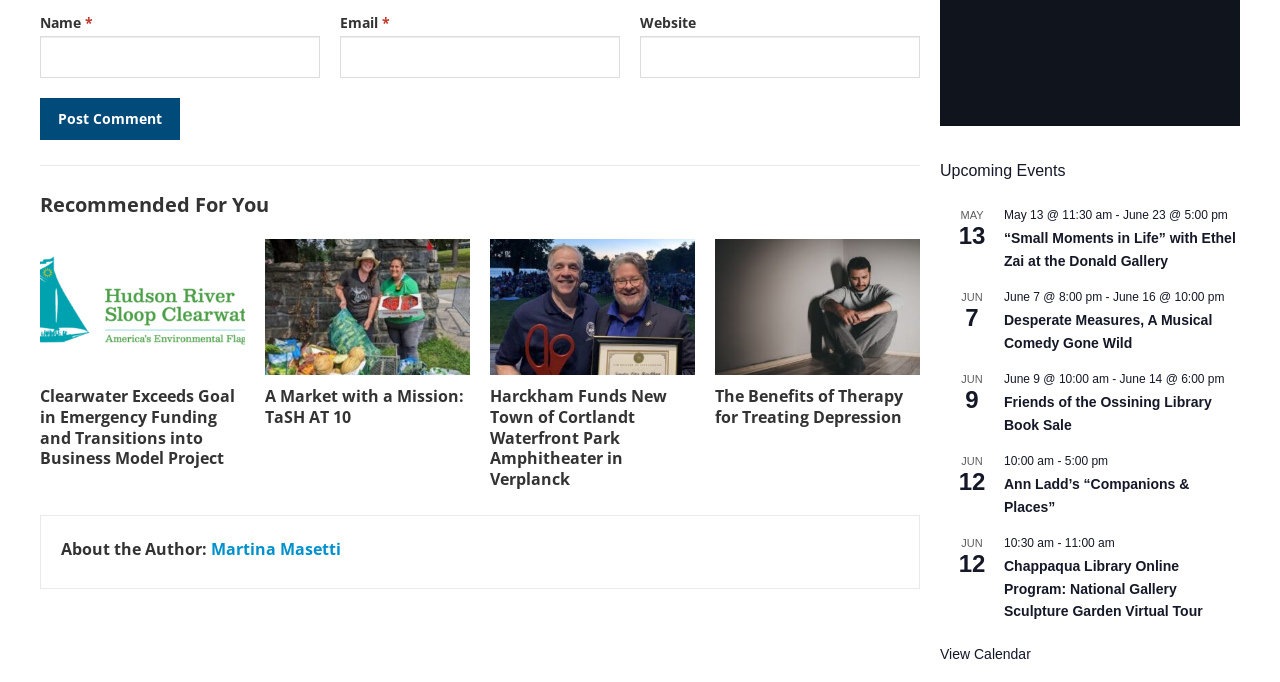Please indicate the bounding box coordinates of the element's region to be clicked to achieve the instruction: "Click the 'Post Comment' button". Provide the coordinates as four float numbers between 0 and 1, i.e., [left, top, right, bottom].

[0.031, 0.144, 0.141, 0.206]